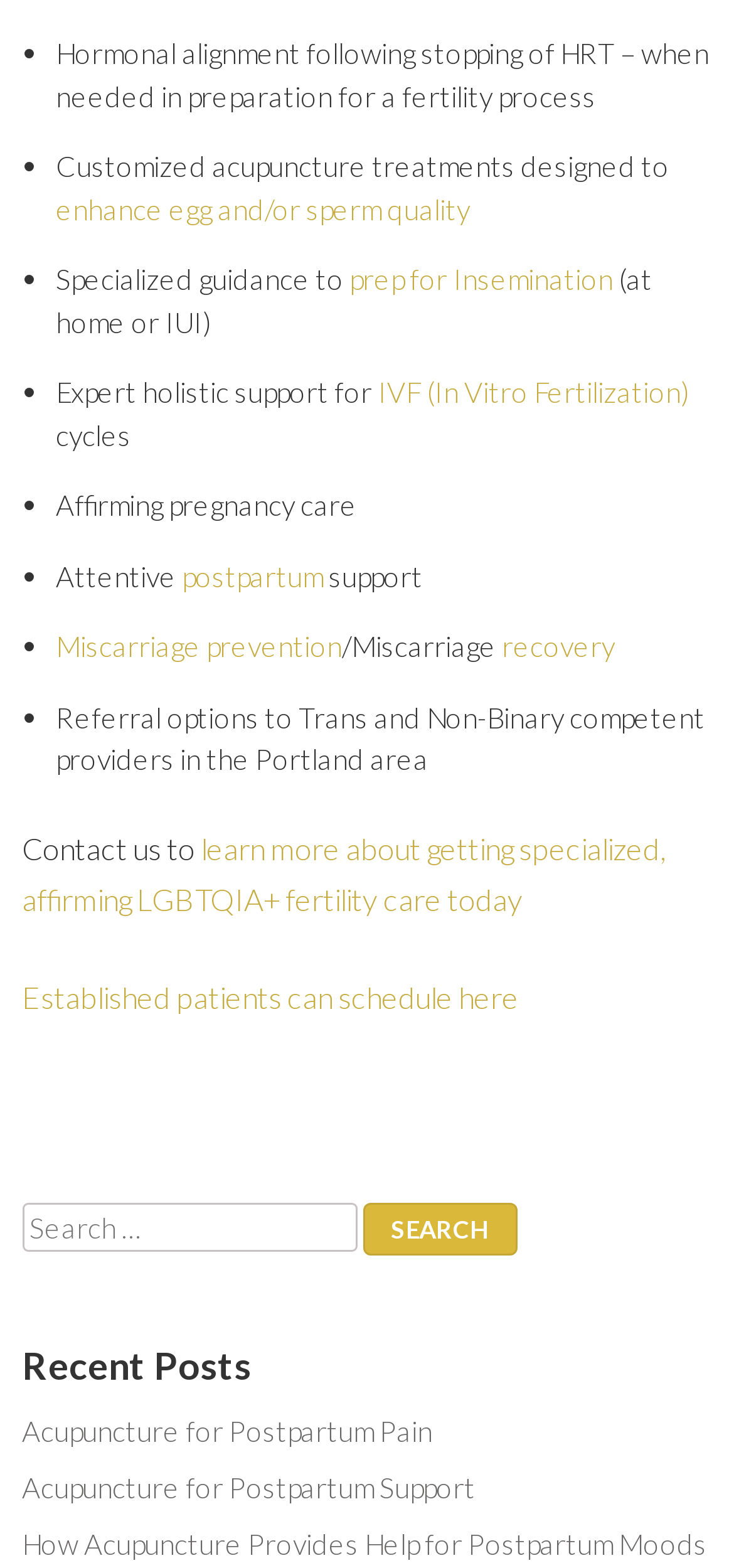Locate the bounding box coordinates of the item that should be clicked to fulfill the instruction: "Click to enhance egg and sperm quality".

[0.076, 0.122, 0.371, 0.144]